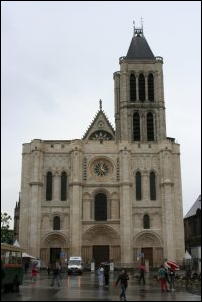What is the weather like in the scene?
Can you provide a detailed and comprehensive answer to the question?

I observe that people in the scene are holding umbrellas, which suggests that it might be raining or about to rain. Additionally, the cloudy sky in the background reinforces this notion, indicating that the weather is overcast.